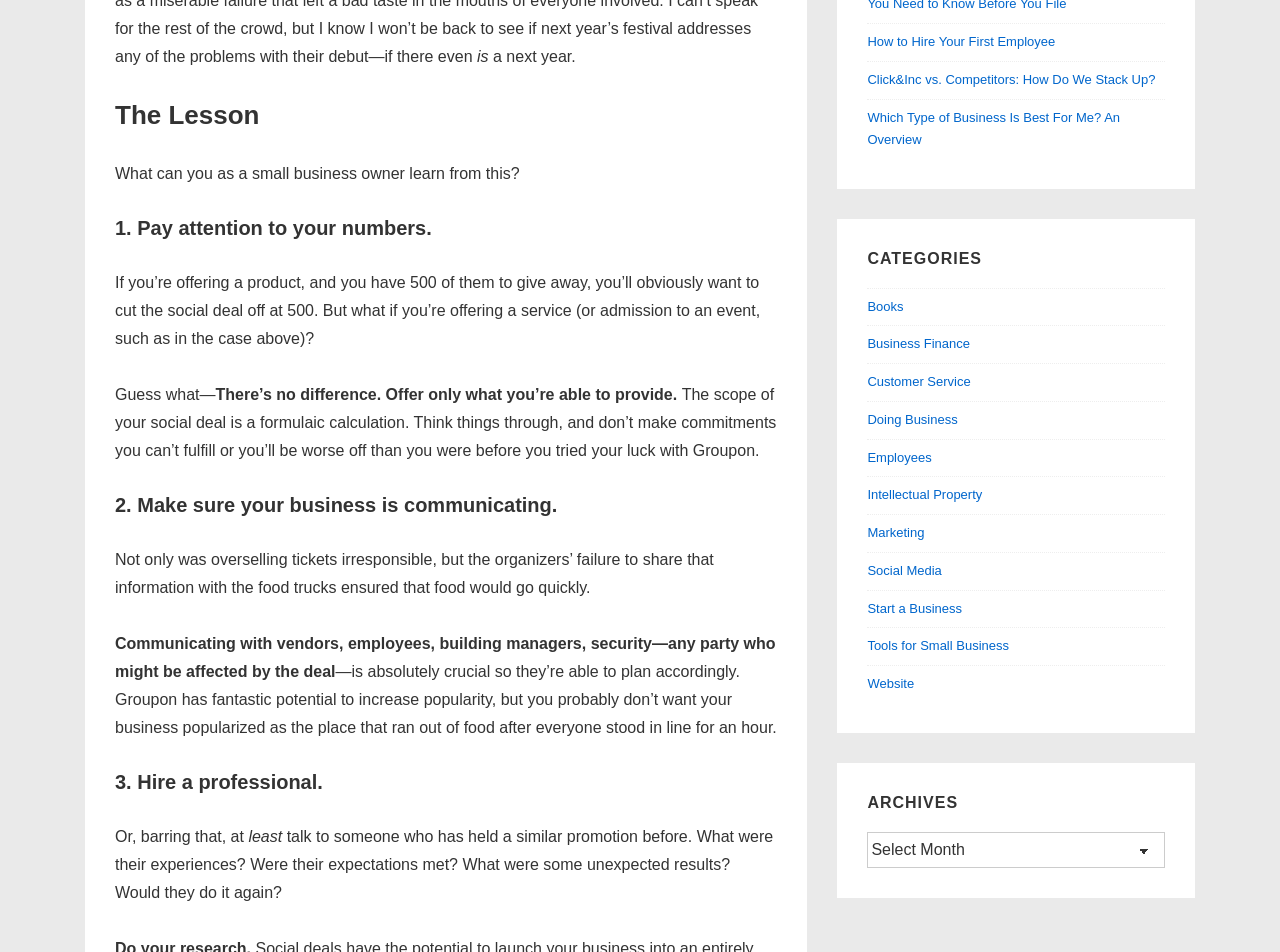Locate the UI element described by Tools for Small Business and provide its bounding box coordinates. Use the format (top-left x, top-left y, bottom-right x, bottom-right y) with all values as floating point numbers between 0 and 1.

[0.678, 0.671, 0.788, 0.686]